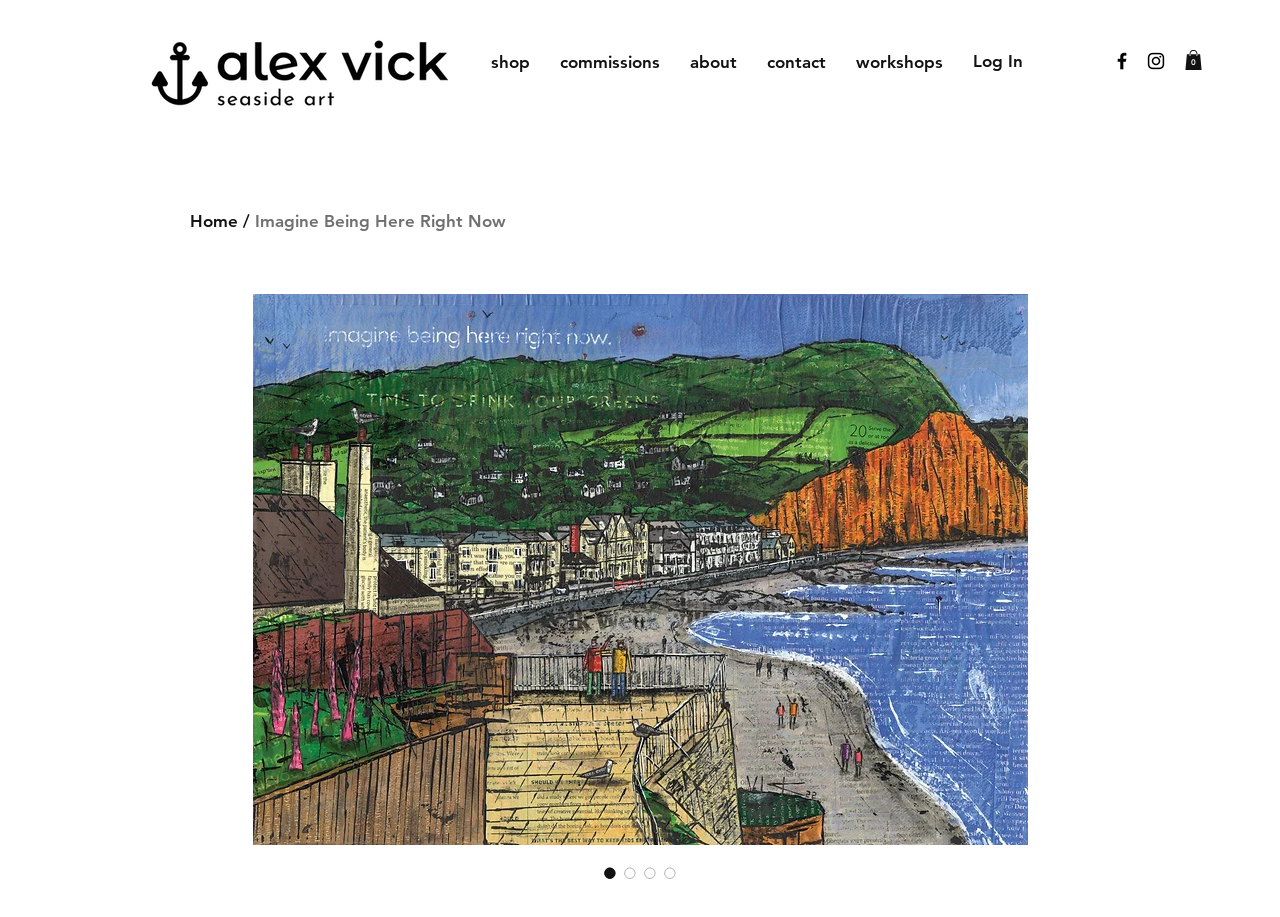Please identify the bounding box coordinates of the element's region that I should click in order to complete the following instruction: "Log in to the website". The bounding box coordinates consist of four float numbers between 0 and 1, i.e., [left, top, right, bottom].

[0.749, 0.048, 0.81, 0.087]